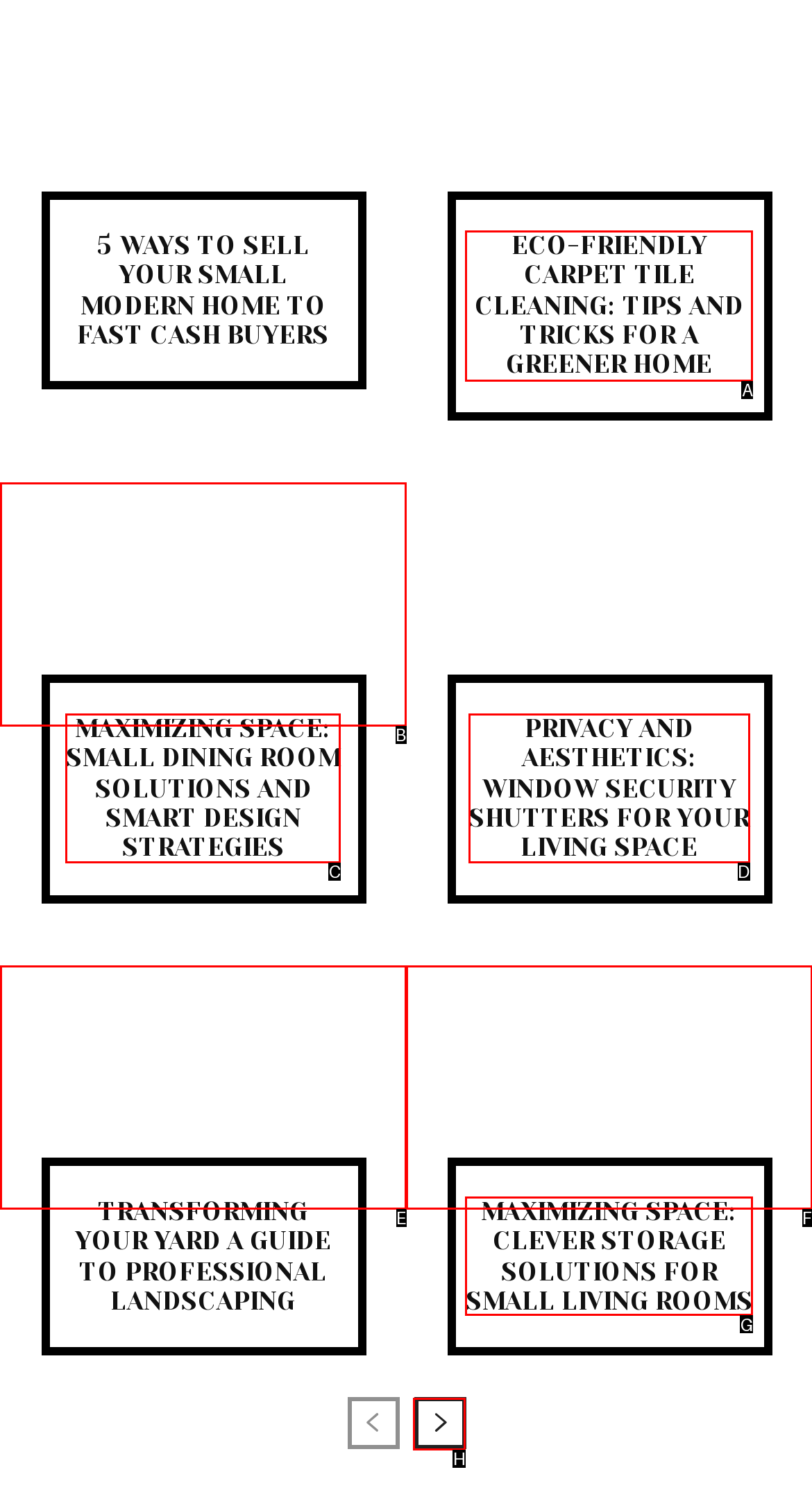From the given choices, which option should you click to complete this task: Learn about eco-friendly carpet tile cleaning? Answer with the letter of the correct option.

A